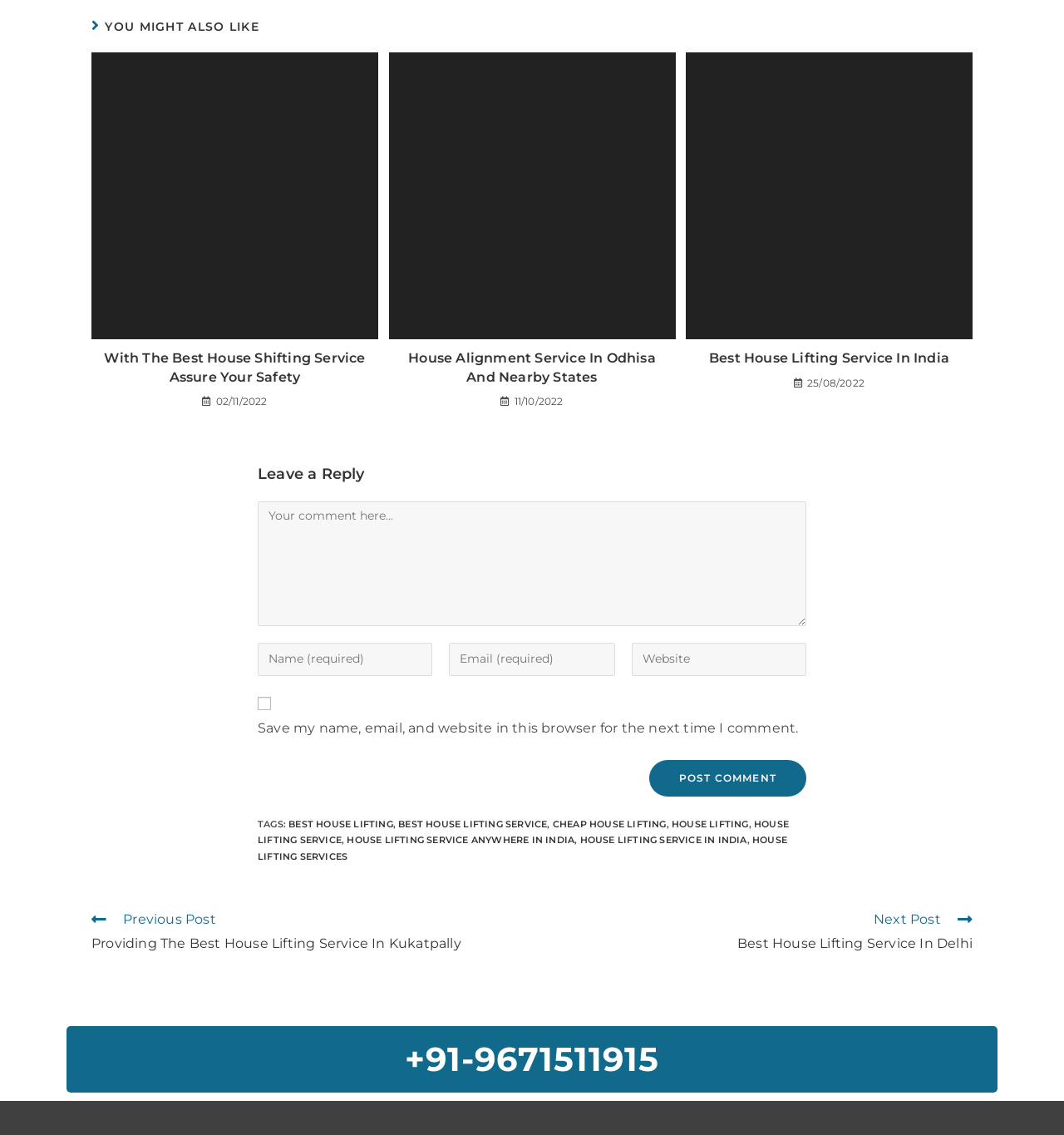What is the phone number listed at the bottom of the webpage?
Please utilize the information in the image to give a detailed response to the question.

The phone number '+91-9671511915' is listed at the bottom of the webpage, which can be used to contact the service provider.